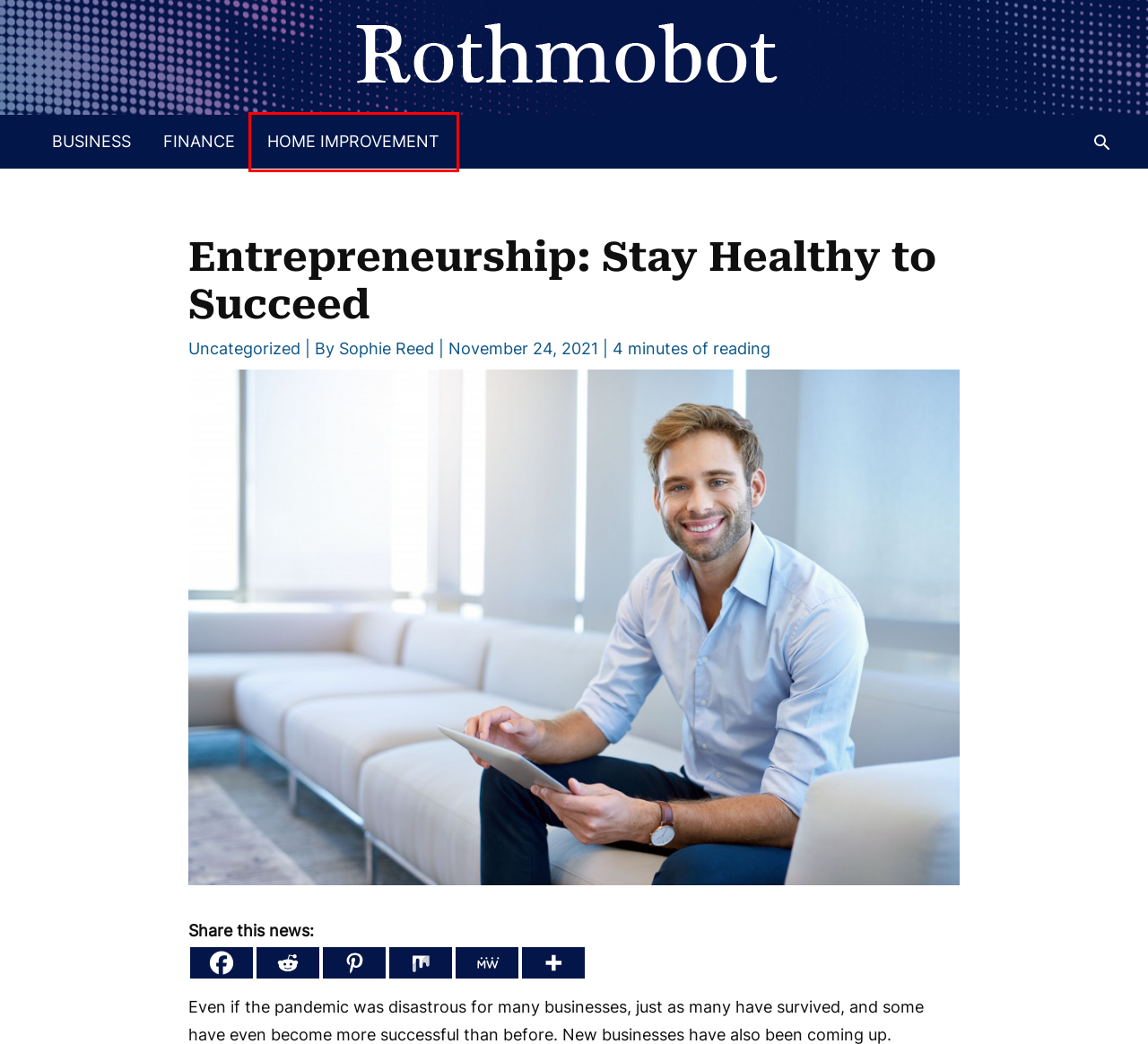Observe the screenshot of a webpage with a red bounding box around an element. Identify the webpage description that best fits the new page after the element inside the bounding box is clicked. The candidates are:
A. Business Archives | Rothmobot
B. Cosmetic Dentistry and Advanced Dental Care in NYC | JBL NYC
C. Secrets to Choosing the Right Wholesale Coffee Supplier | Rothmobot
D. Sitemap | Rothmobot
E. Home Improvement Archives | Rothmobot
F. Transform Your Business and Finances with Rothmobot
G. Uncategorized Archives | Rothmobot
H. Finance Archives | Rothmobot

E